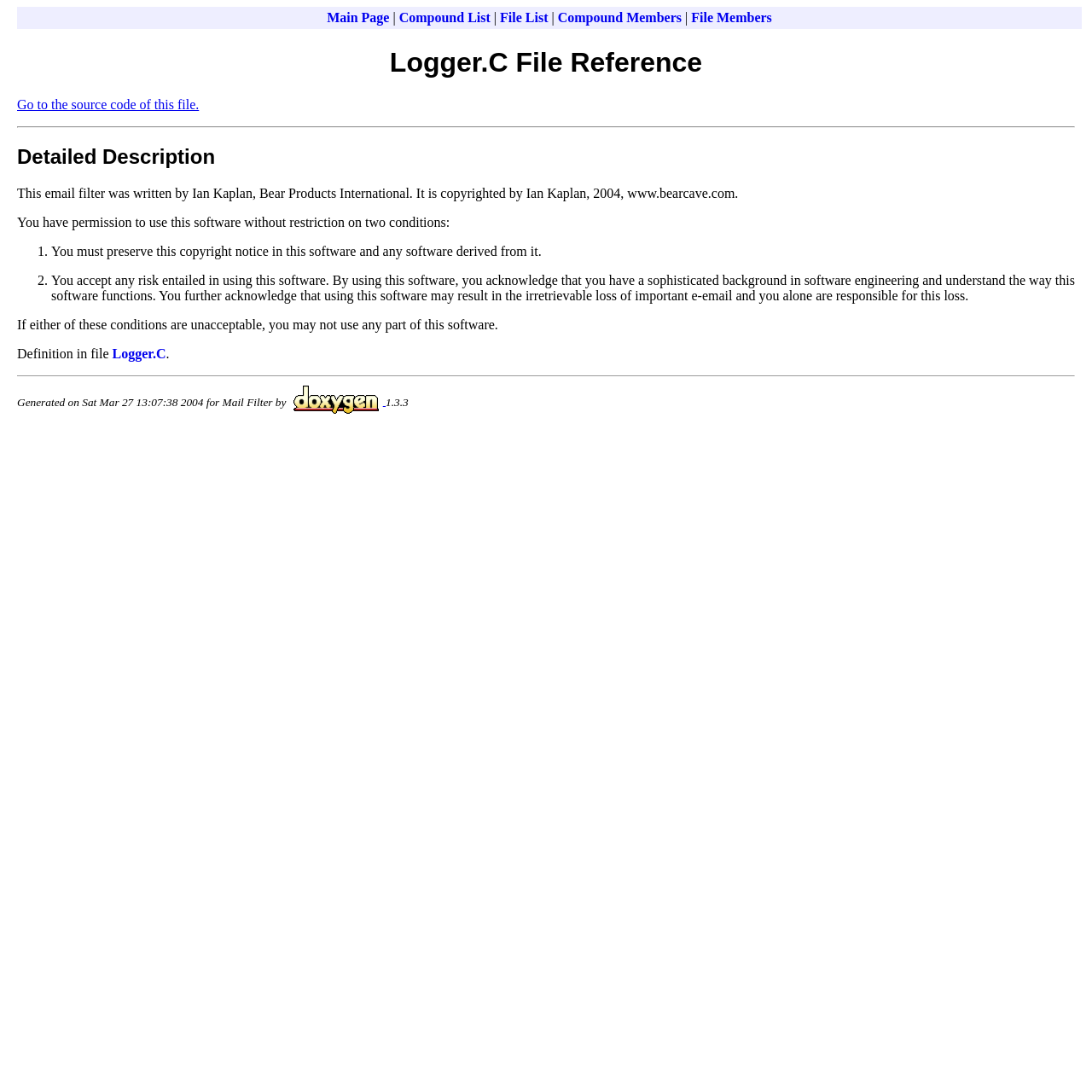Could you please study the image and provide a detailed answer to the question:
What is the name of the file being referenced?

The answer can be found in the heading 'Logger.C File Reference' at the top of the webpage, which suggests that the webpage is providing information about a file named Logger.C.